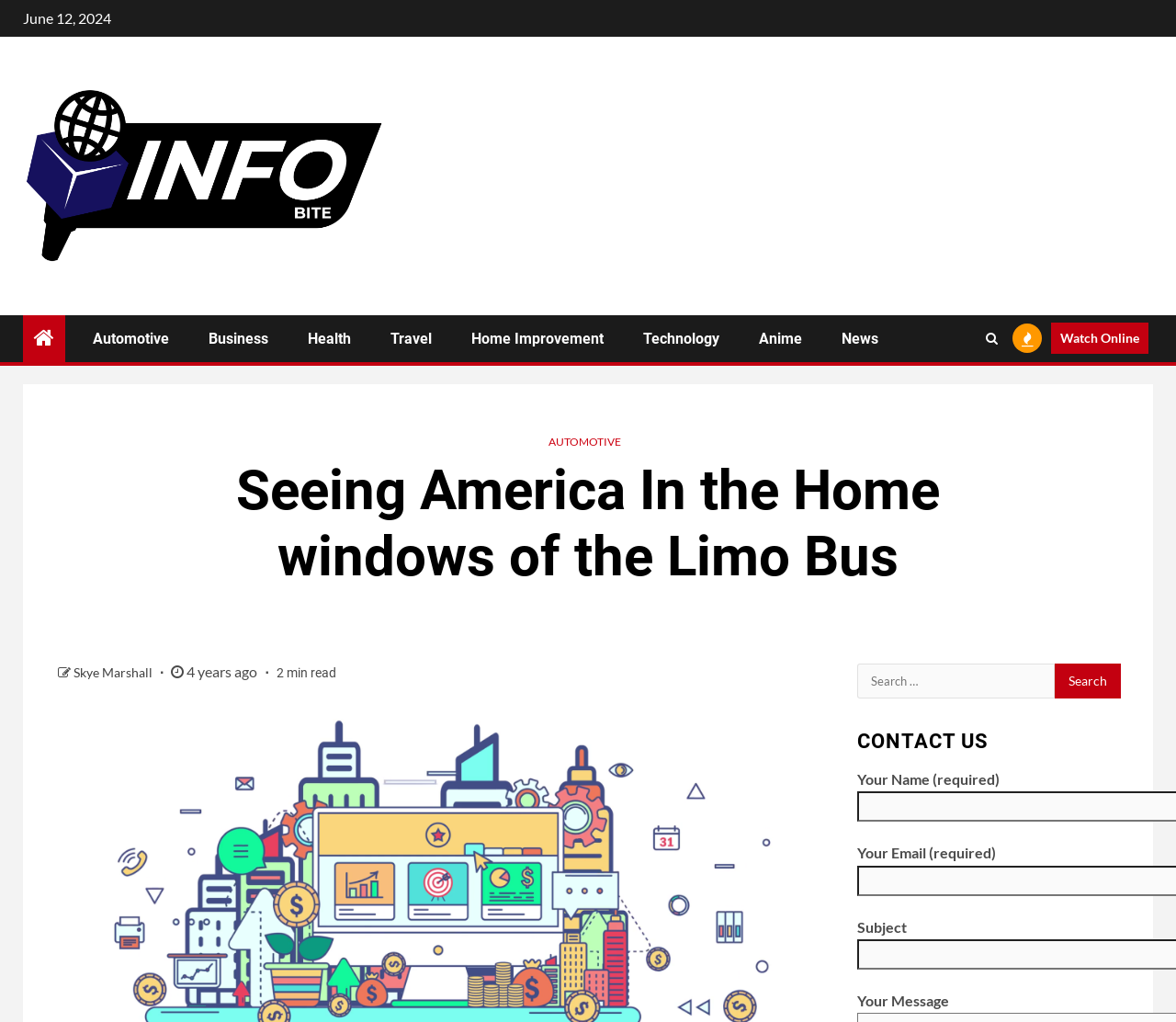Select the bounding box coordinates of the element I need to click to carry out the following instruction: "Click on the 'Search' button".

[0.897, 0.649, 0.953, 0.683]